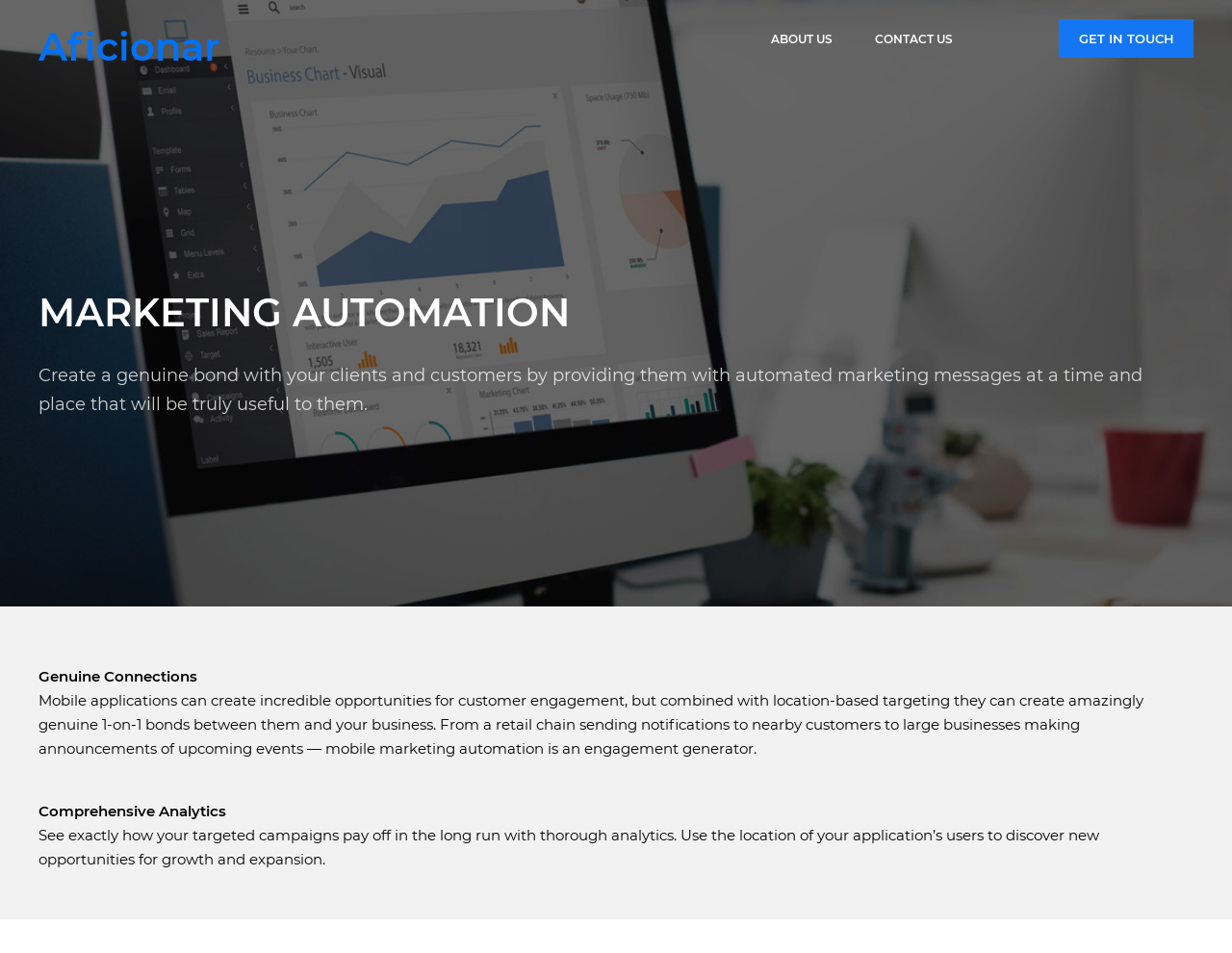Please provide a one-word or short phrase answer to the question:
What is the tone of the webpage's content?

Professional